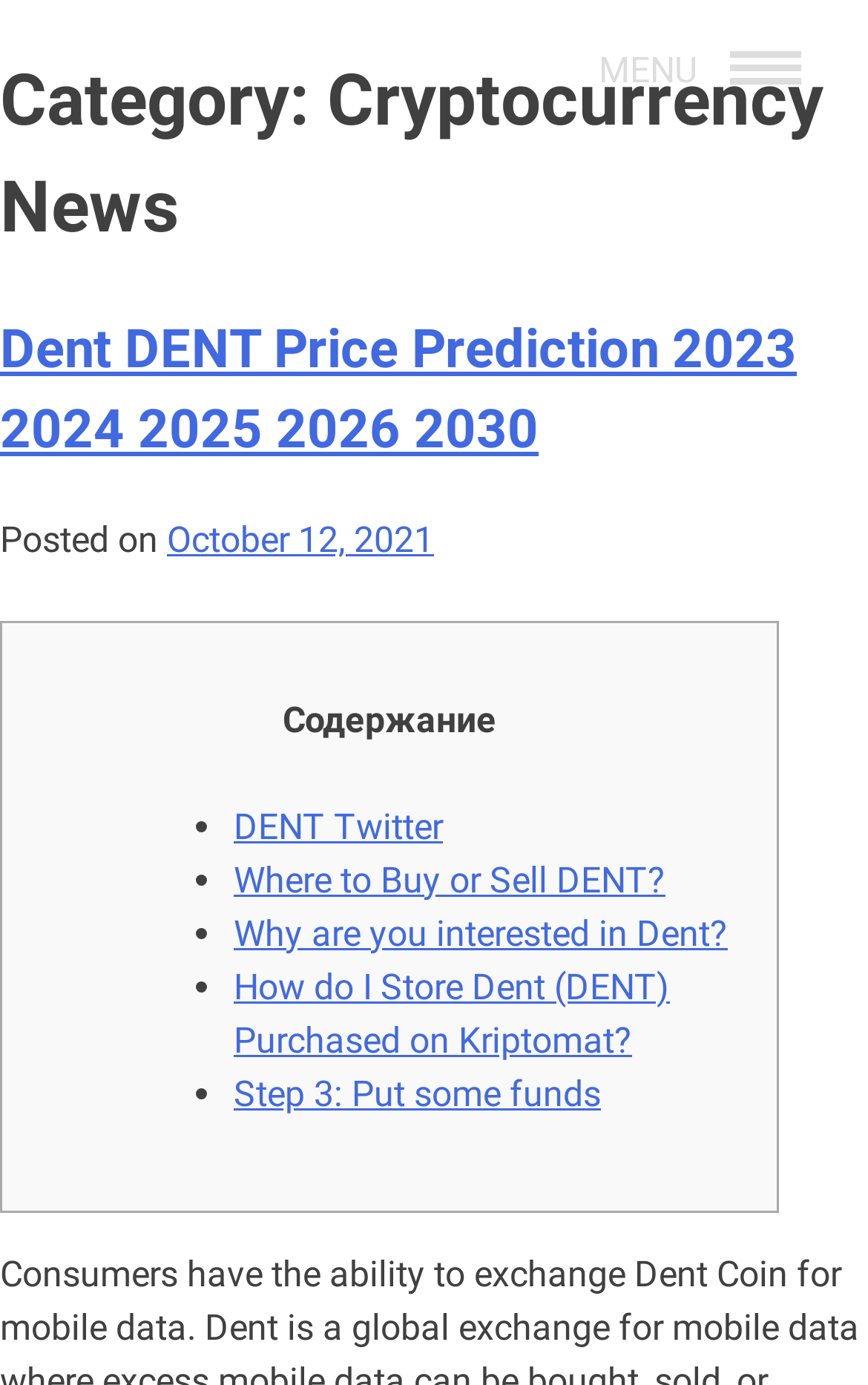For the following element description, predict the bounding box coordinates in the format (top-left x, top-left y, bottom-right x, bottom-right y). All values should be floating point numbers between 0 and 1. Description: DENT Twitter

[0.269, 0.581, 0.51, 0.612]